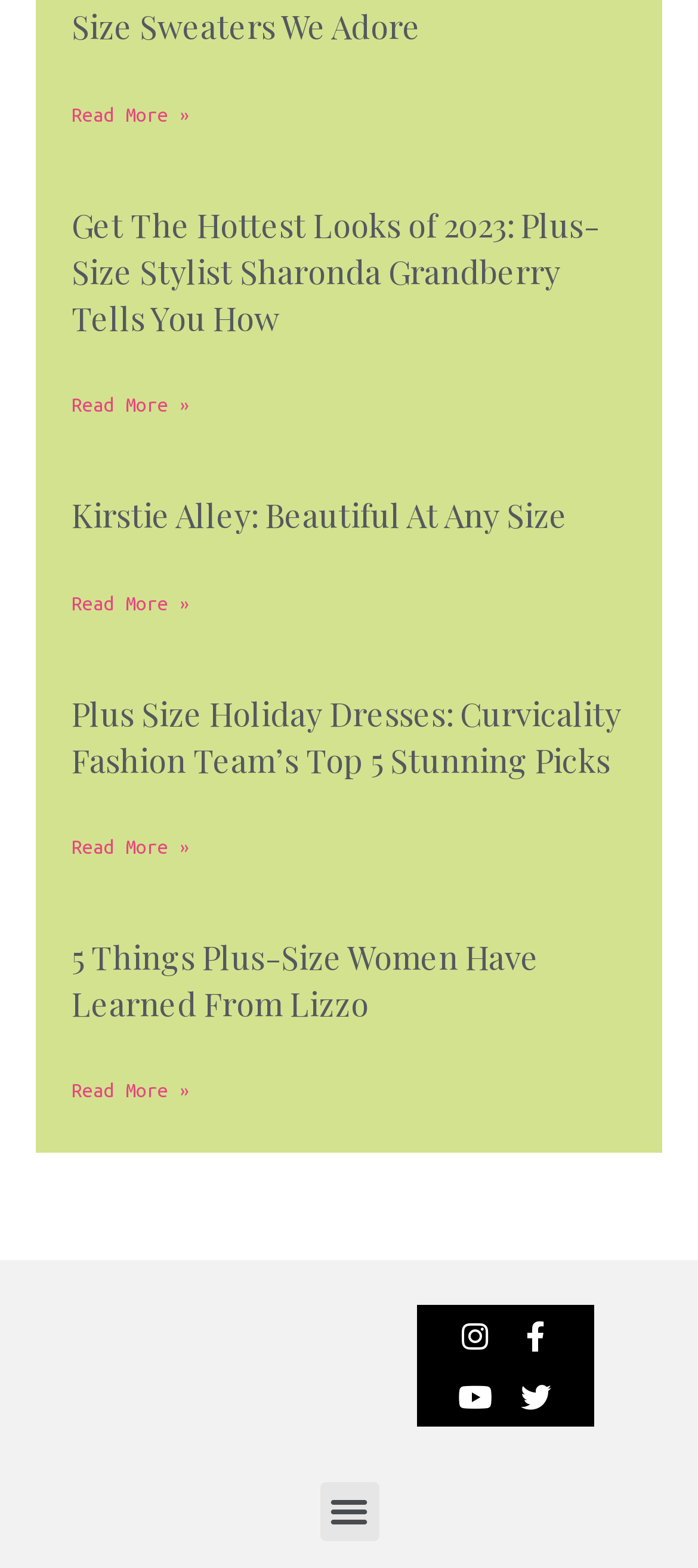How many articles are on this webpage?
Based on the image, provide a one-word or brief-phrase response.

5